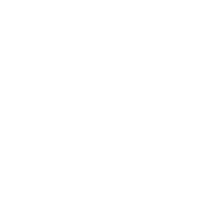What is the current price of the Patchouli Essential Oil Reed Diffuser?
Provide an in-depth answer to the question, covering all aspects.

The current price of the Patchouli Essential Oil Reed Diffuser can be found in the product description, which mentions that the item is 'priced at £14.58' and is currently on sale.